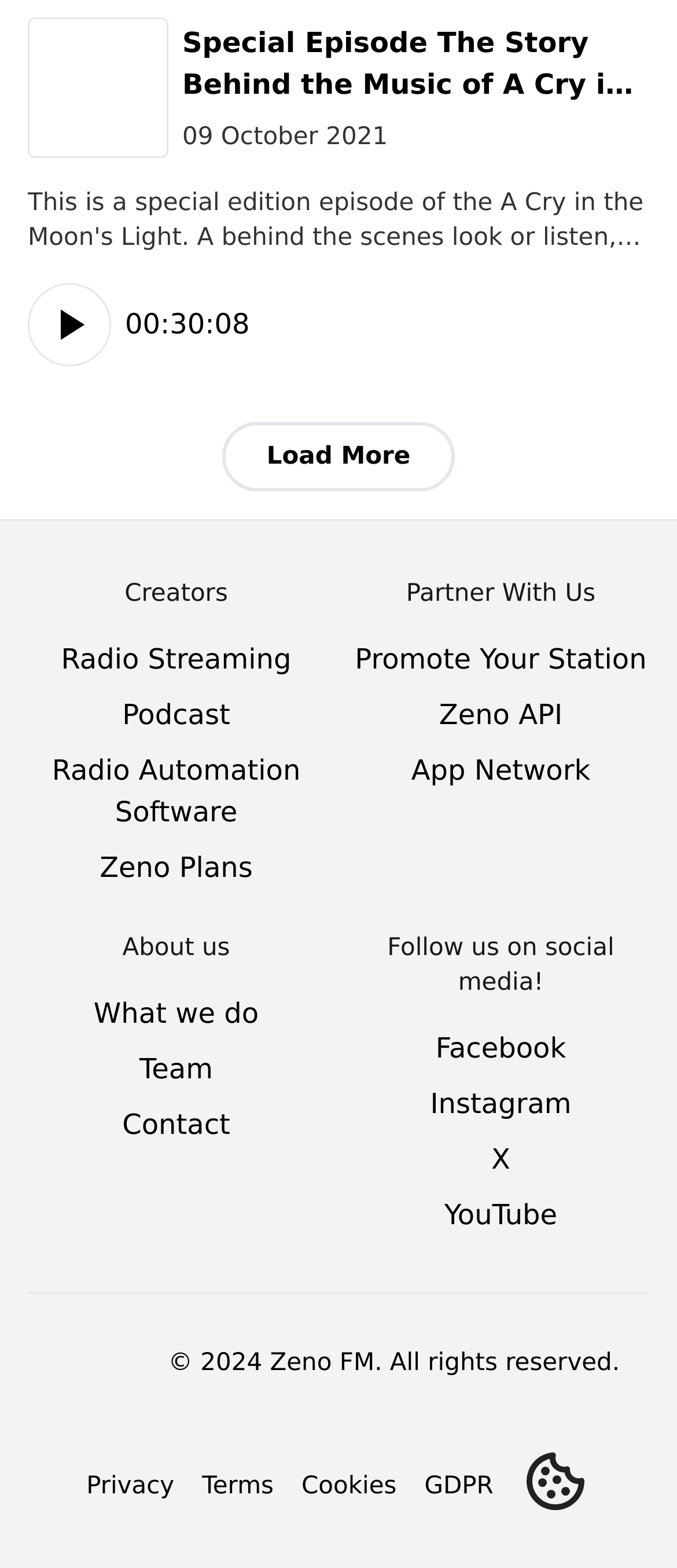Could you please study the image and provide a detailed answer to the question:
What is the name of the company or organization?

I found the name of the company or organization by looking at the image element with the text 'Zeno FM'. This element is located at the bottom of the page, which is a common location for company logos or branding.